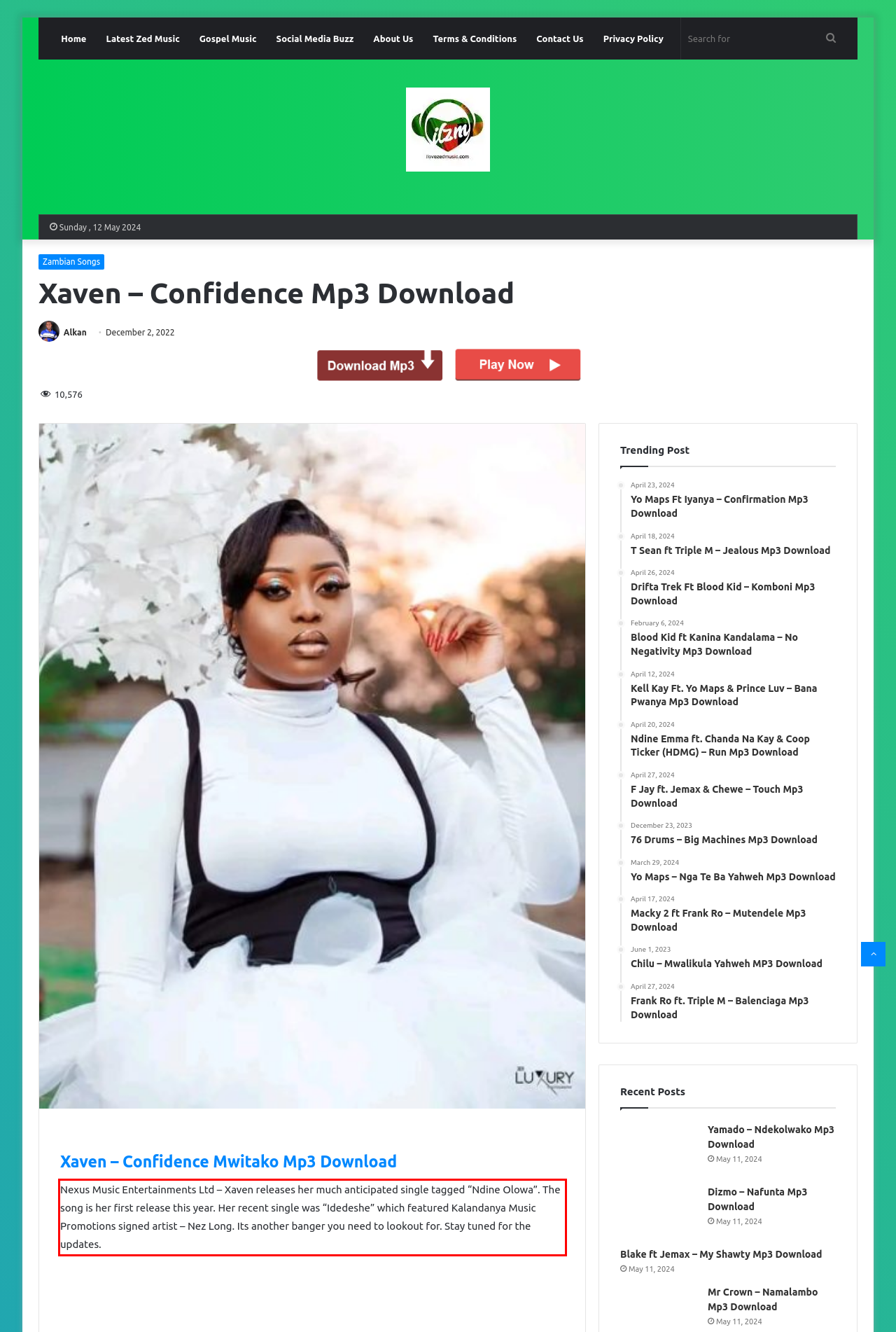Using the provided screenshot of a webpage, recognize and generate the text found within the red rectangle bounding box.

Nexus Music Entertainments Ltd – Xaven releases her much anticipated single tagged “Ndine Olowa”. The song is her first release this year. Her recent single was “Idedeshe” which featured Kalandanya Music Promotions signed artist – Nez Long. Its another banger you need to lookout for. Stay tuned for the updates.